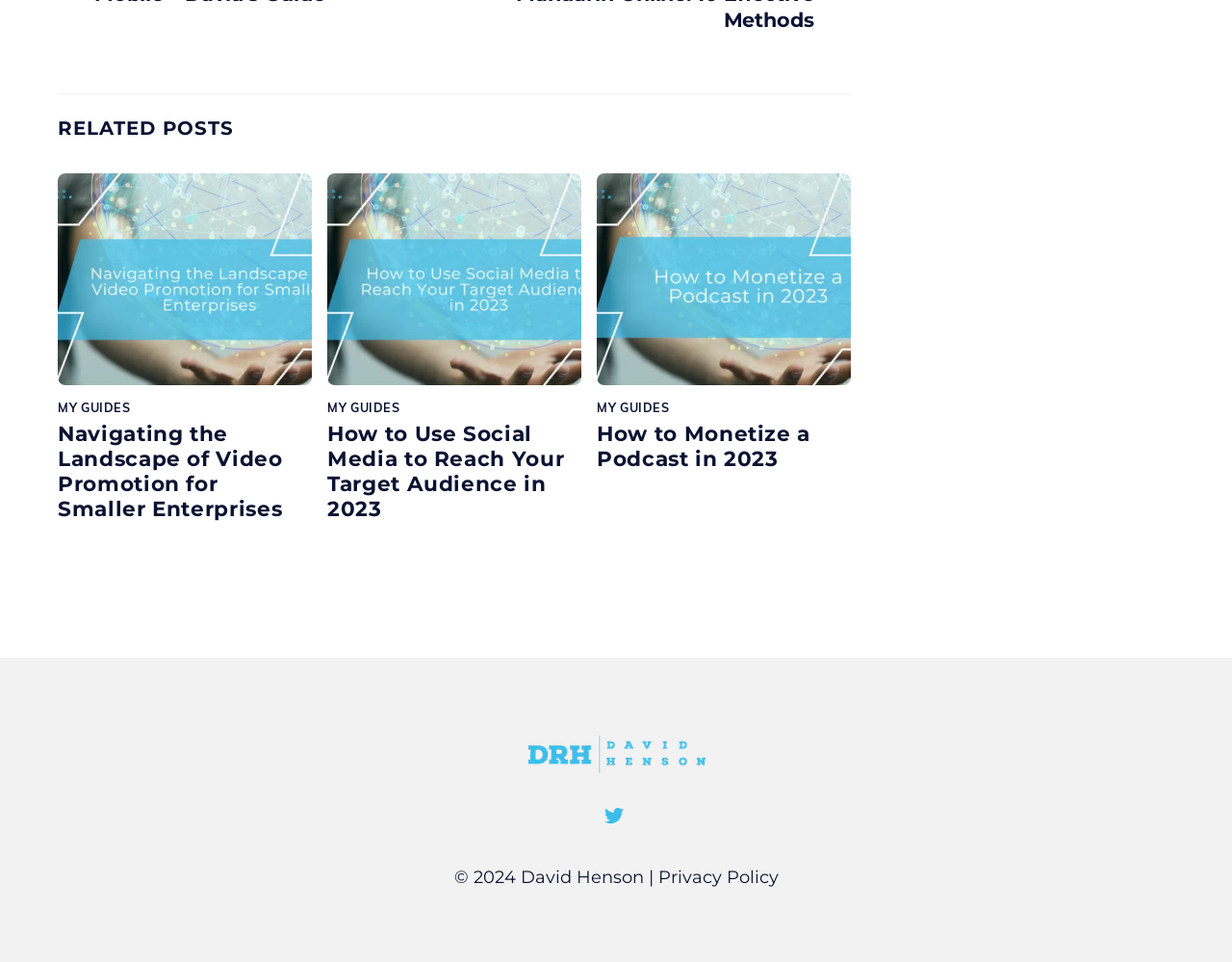What is the text of the copyright notice?
Look at the image and respond with a one-word or short-phrase answer.

© 2024